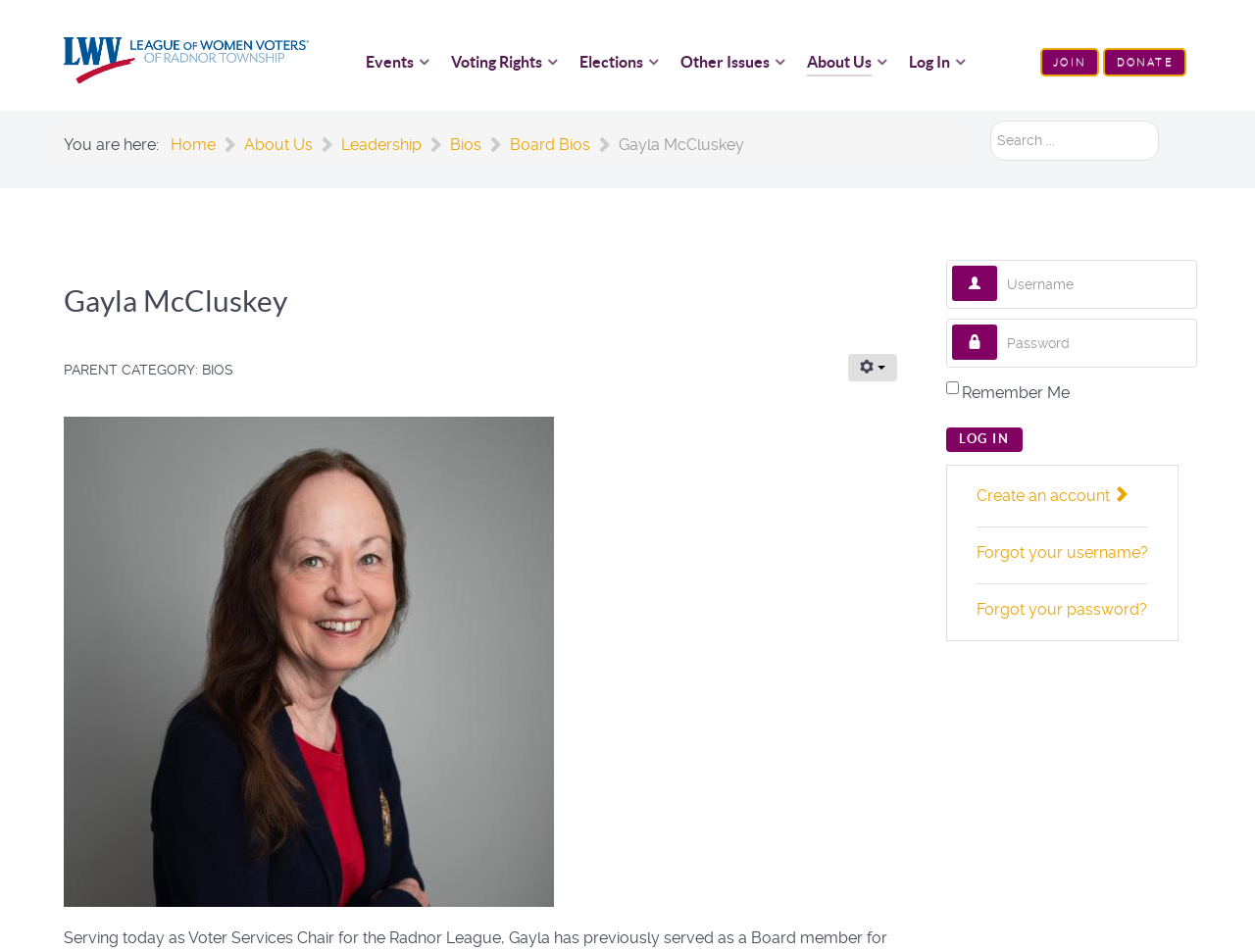Kindly determine the bounding box coordinates of the area that needs to be clicked to fulfill this instruction: "View the events".

[0.291, 0.052, 0.345, 0.082]